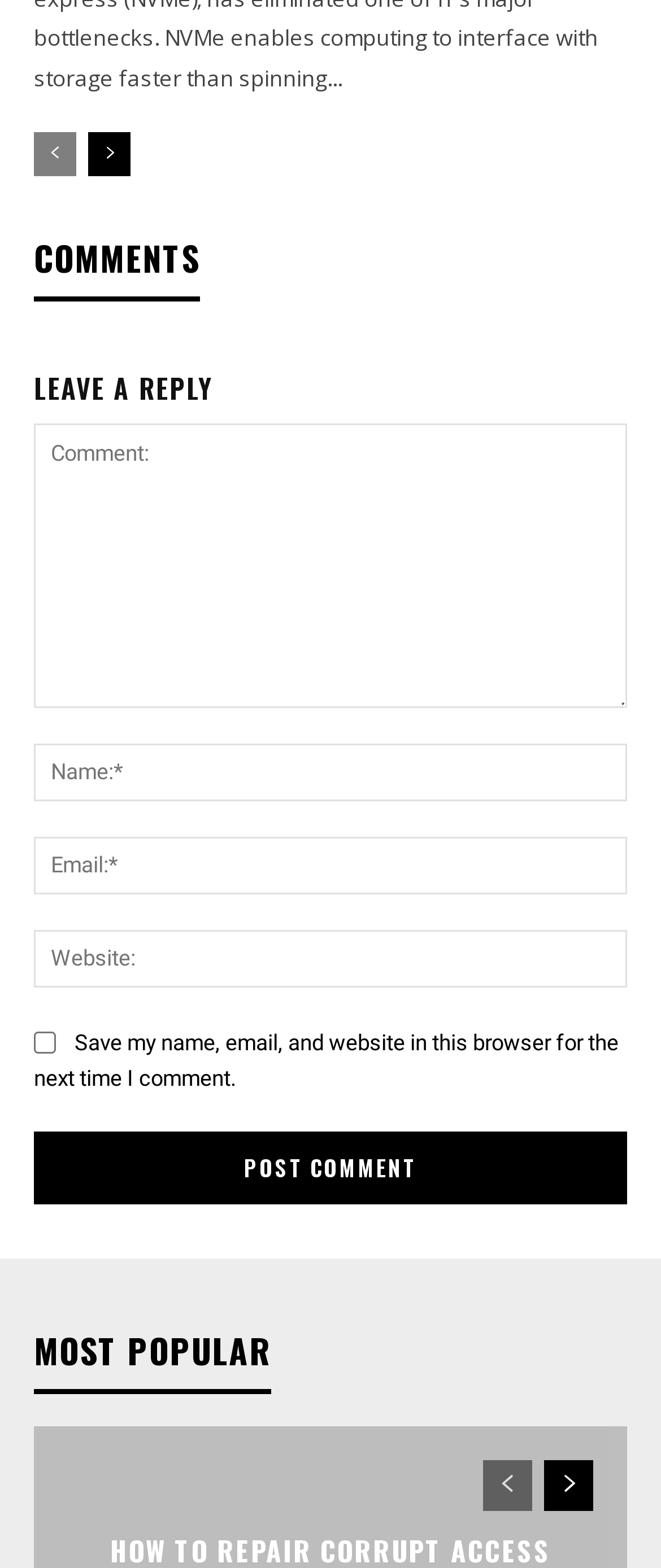Please find the bounding box coordinates of the element that must be clicked to perform the given instruction: "enter comment". The coordinates should be four float numbers from 0 to 1, i.e., [left, top, right, bottom].

[0.051, 0.27, 0.949, 0.451]